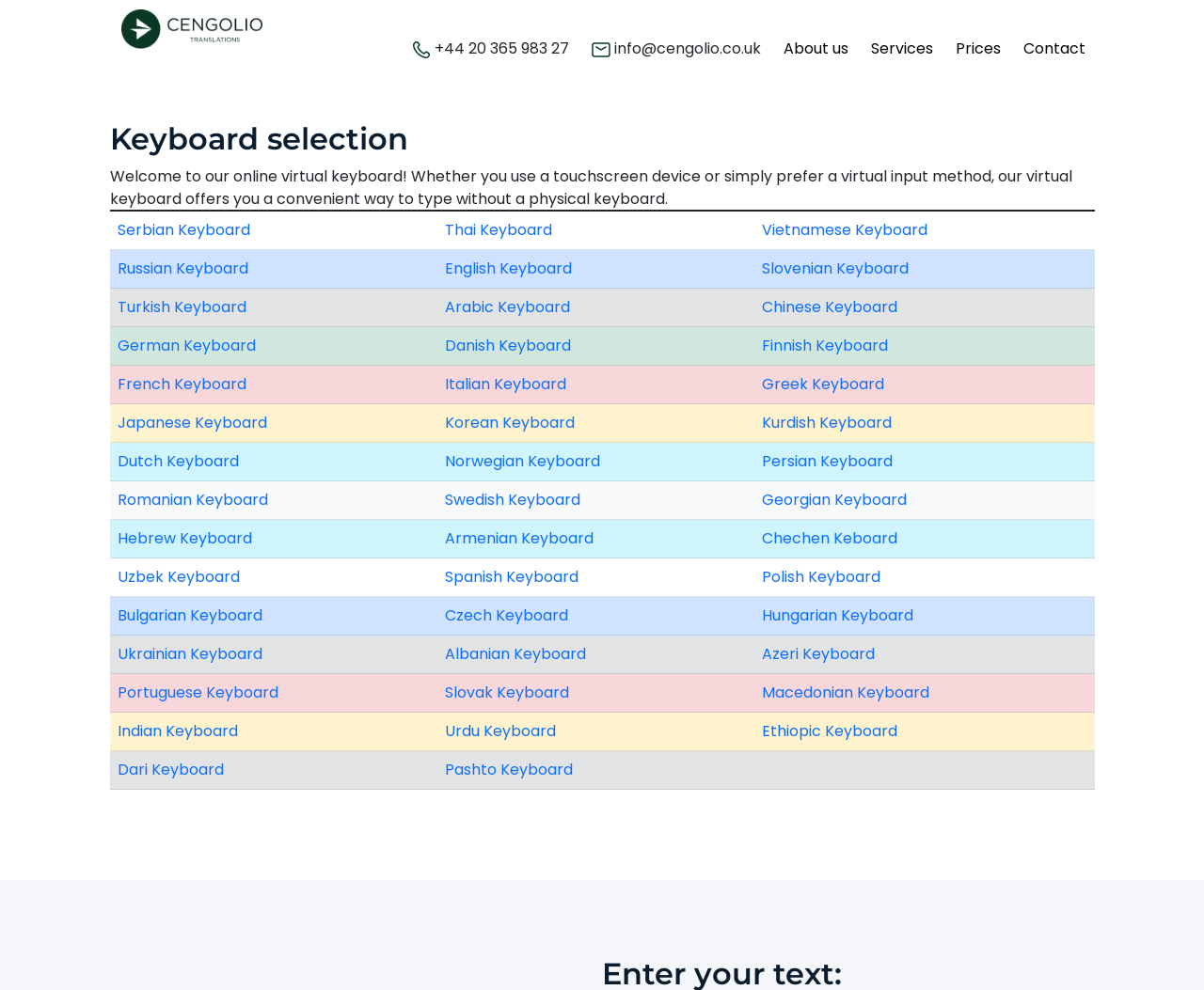Determine the bounding box of the UI element mentioned here: "Contact". The coordinates must be in the format [left, top, right, bottom] with values ranging from 0 to 1.

[0.842, 0.028, 0.909, 0.069]